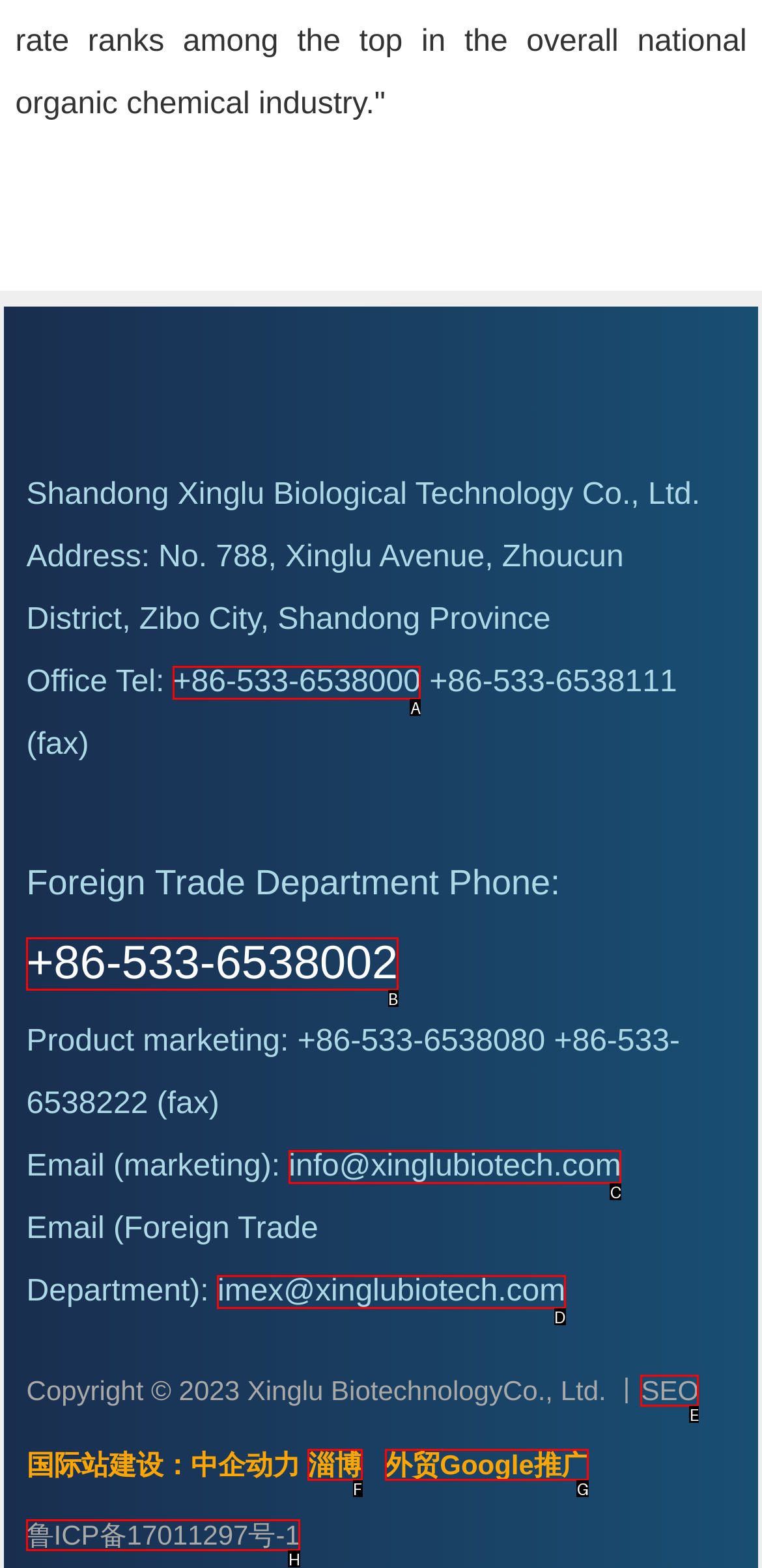Choose the letter of the option you need to click to Go to the SEO page. Answer with the letter only.

E